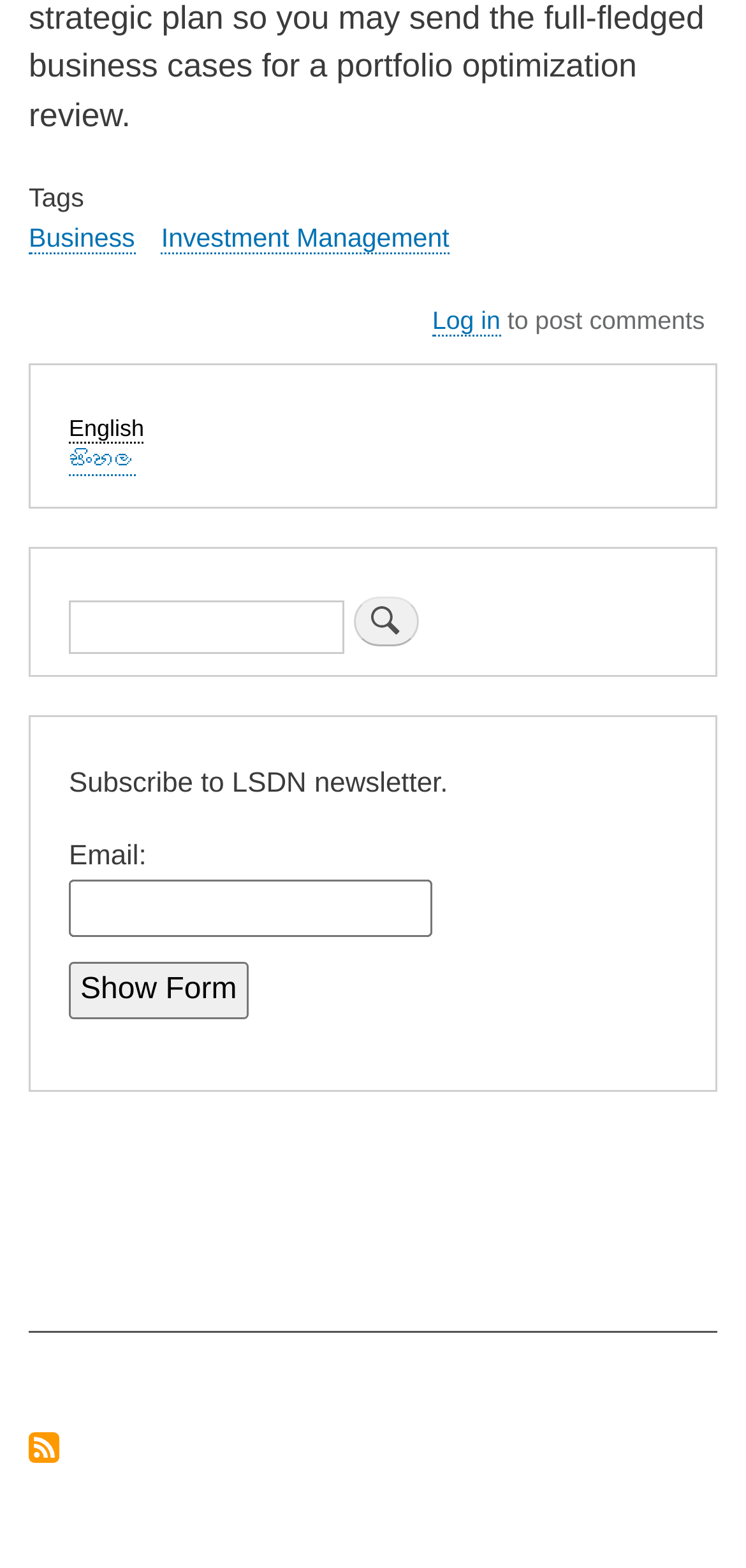Can you give a detailed response to the following question using the information from the image? What is the alternative way to subscribe?

The alternative way to subscribe is through the RSS feed which is indicated by the link 'Subscribe to RSS feed' located at the bottom of the webpage with a bounding box of [0.038, 0.914, 0.079, 0.937].